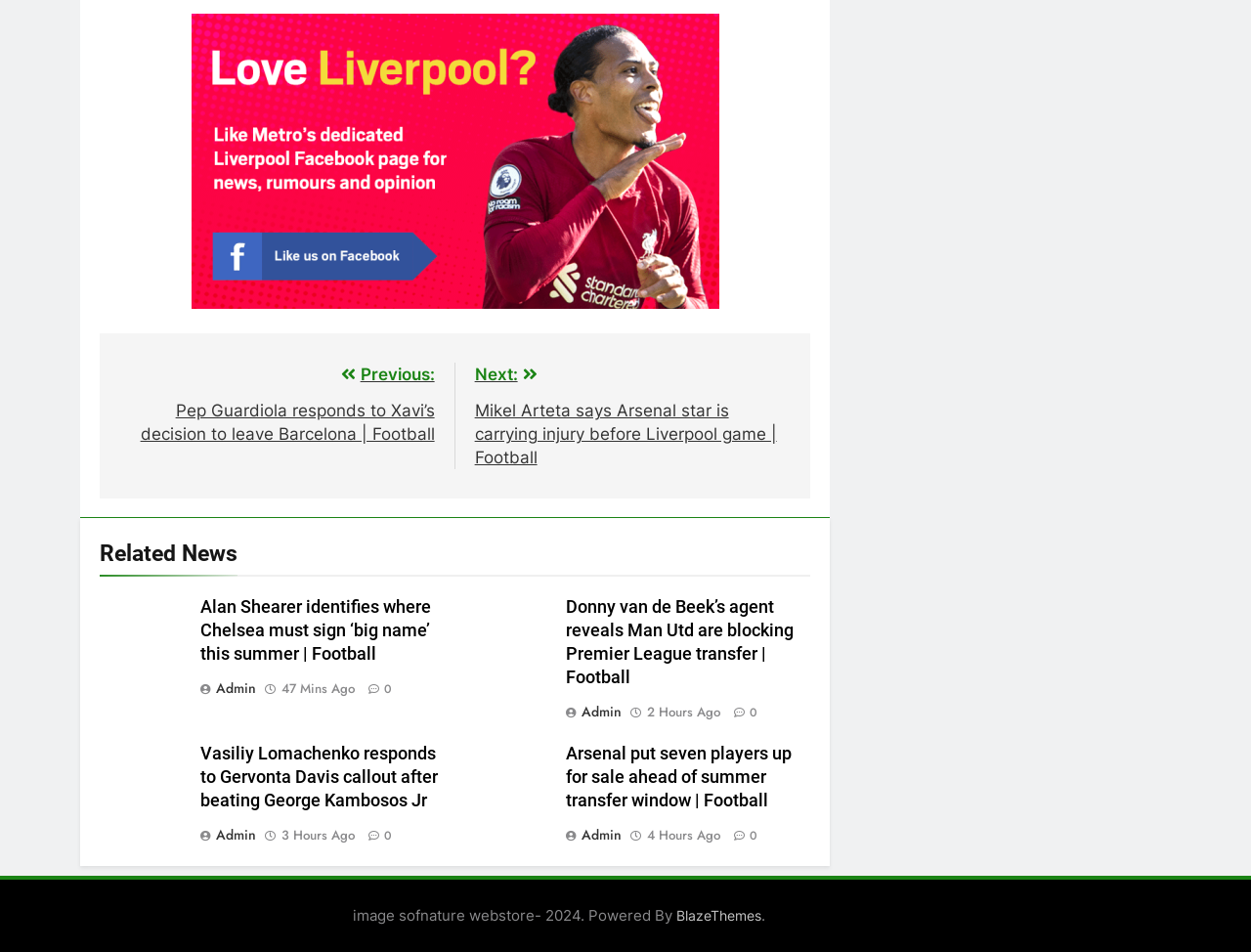Find the bounding box coordinates of the element I should click to carry out the following instruction: "Click on VAT In UAE".

None